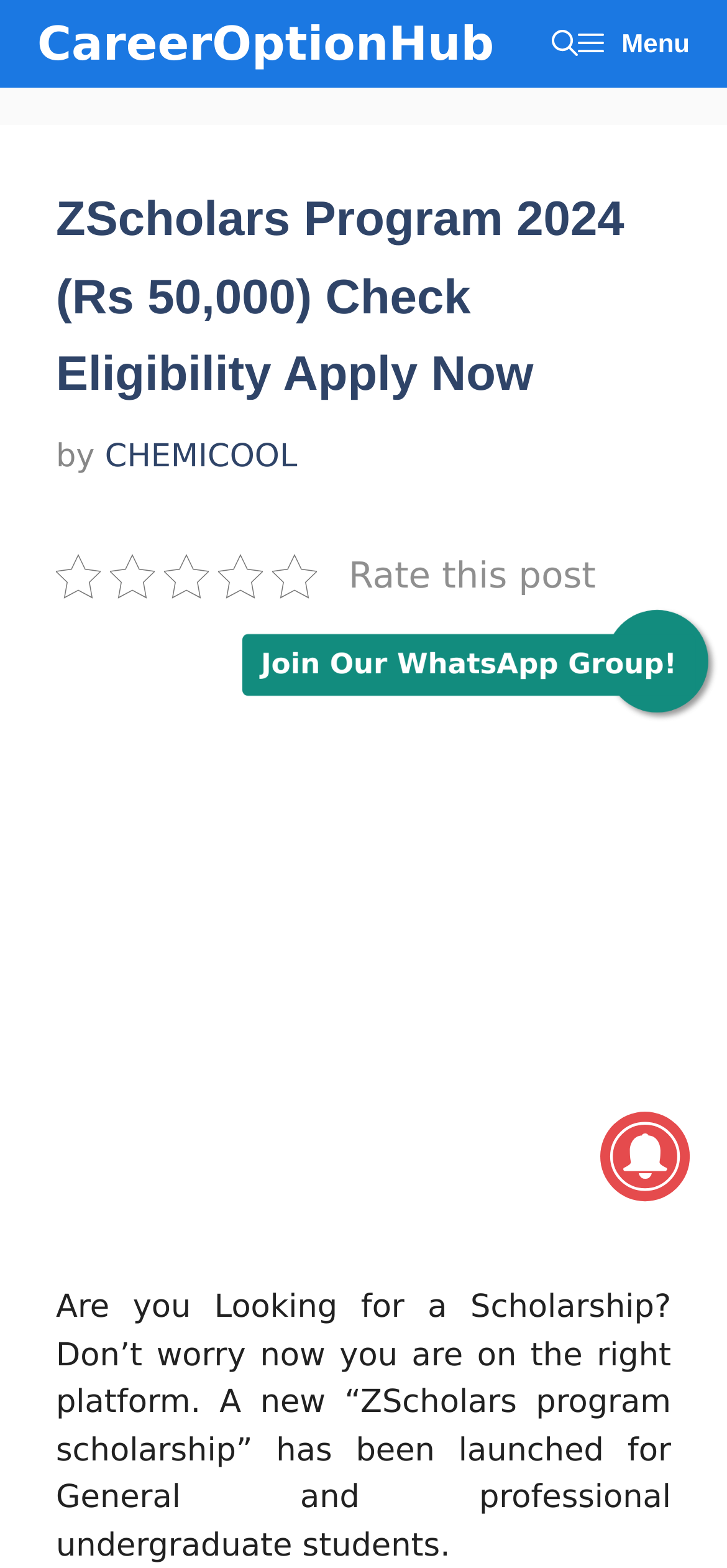From the details in the image, provide a thorough response to the question: What is the name of the scholarship program?

The name of the scholarship program can be found in the header section of the webpage, where it is mentioned as 'ZScholars Program 2024 (Rs 50,000) Check Eligibility Apply Now'.